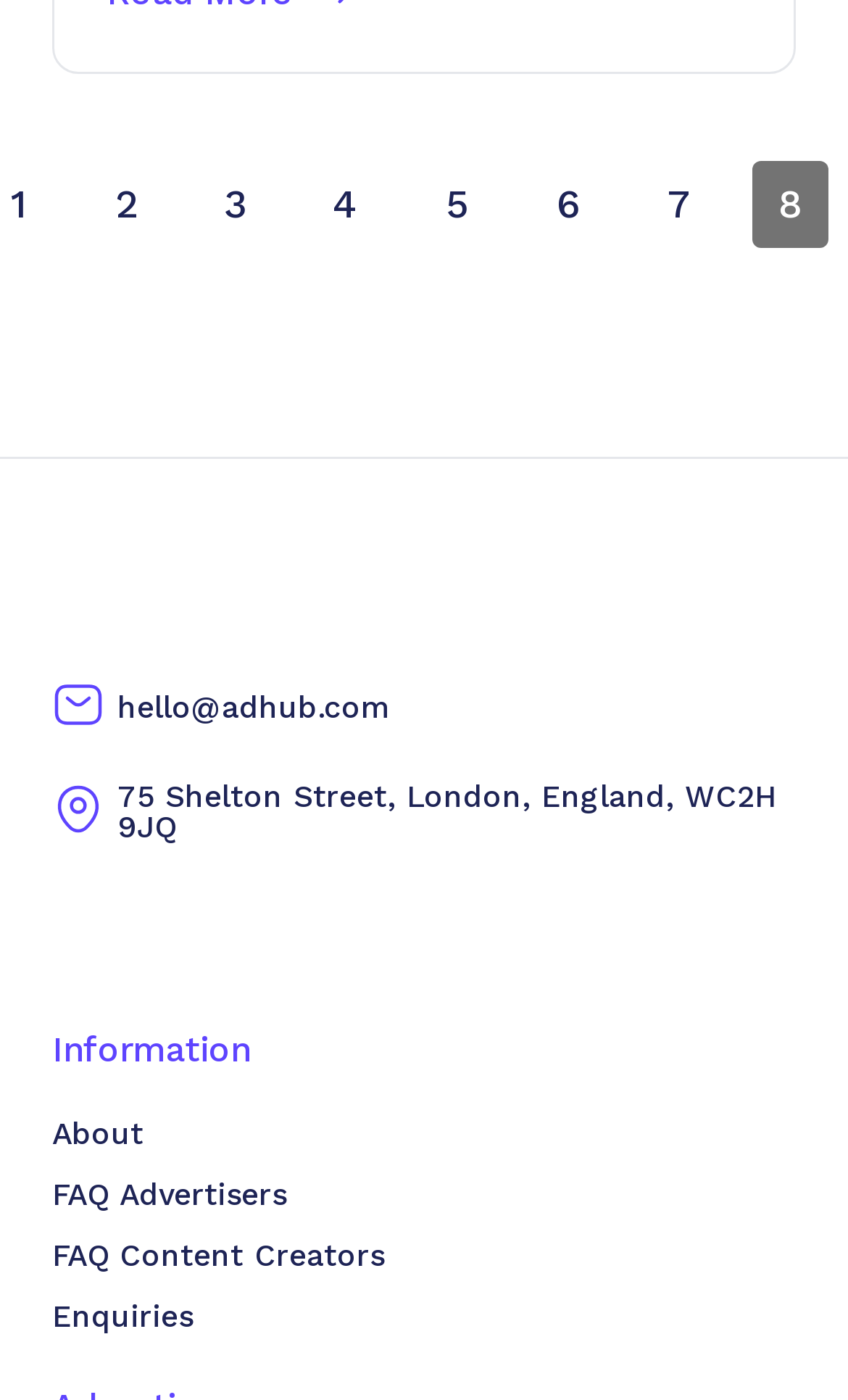What is the topic of the link at the bottom?
Examine the webpage screenshot and provide an in-depth answer to the question.

The topic of the link at the bottom can be found in the link element with the text 'Enquiries'. This is likely a link to a page related to enquiries since it is labeled as such.